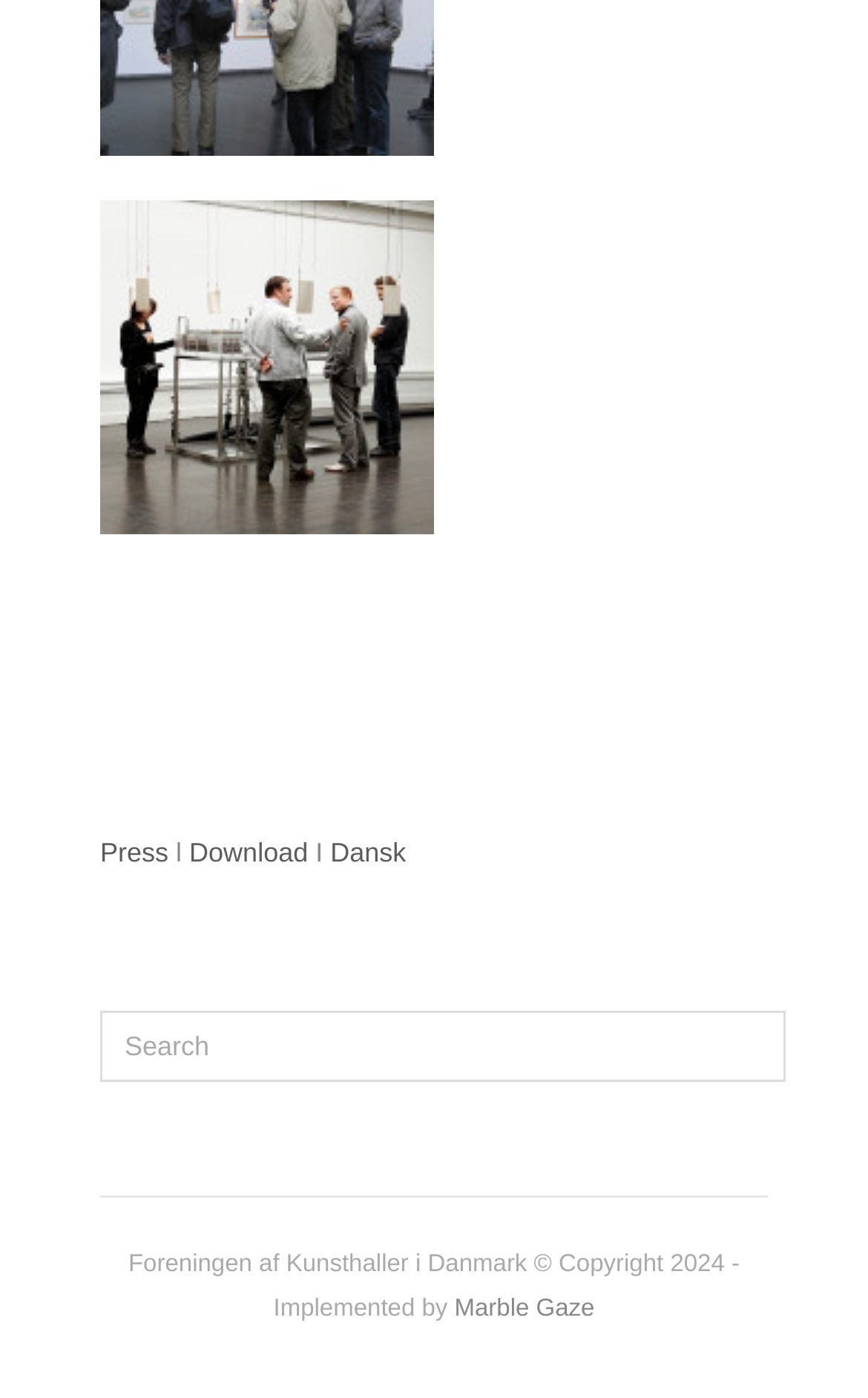What is the copyright year of the website?
Please provide a comprehensive and detailed answer to the question.

The static text at the bottom of the webpage mentions 'Copyright 2024', indicating that the website's content is copyrighted until the year 2024.